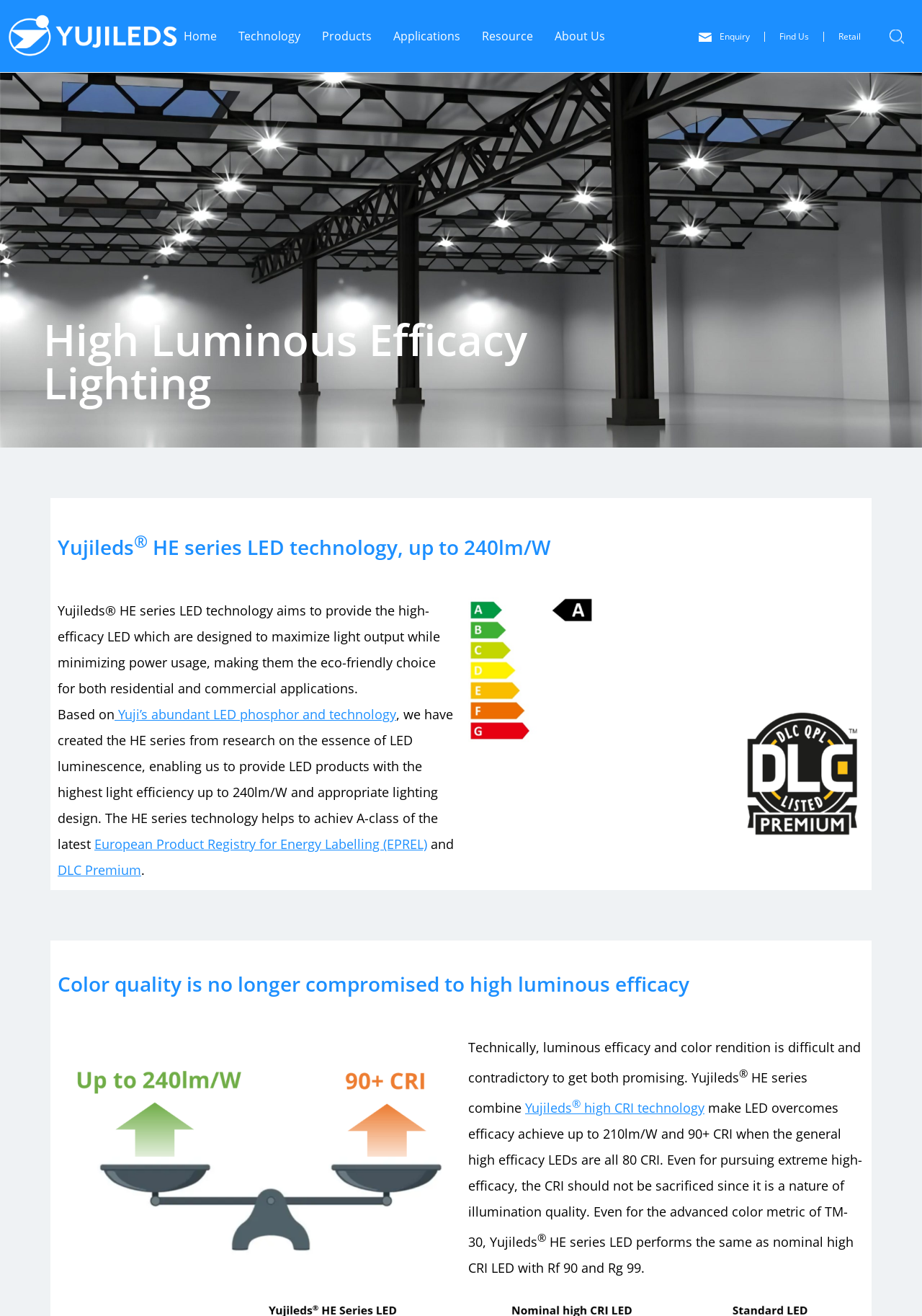Find the bounding box coordinates of the element's region that should be clicked in order to follow the given instruction: "Click on the Yujileds high CRI technology link". The coordinates should consist of four float numbers between 0 and 1, i.e., [left, top, right, bottom].

[0.57, 0.835, 0.764, 0.848]